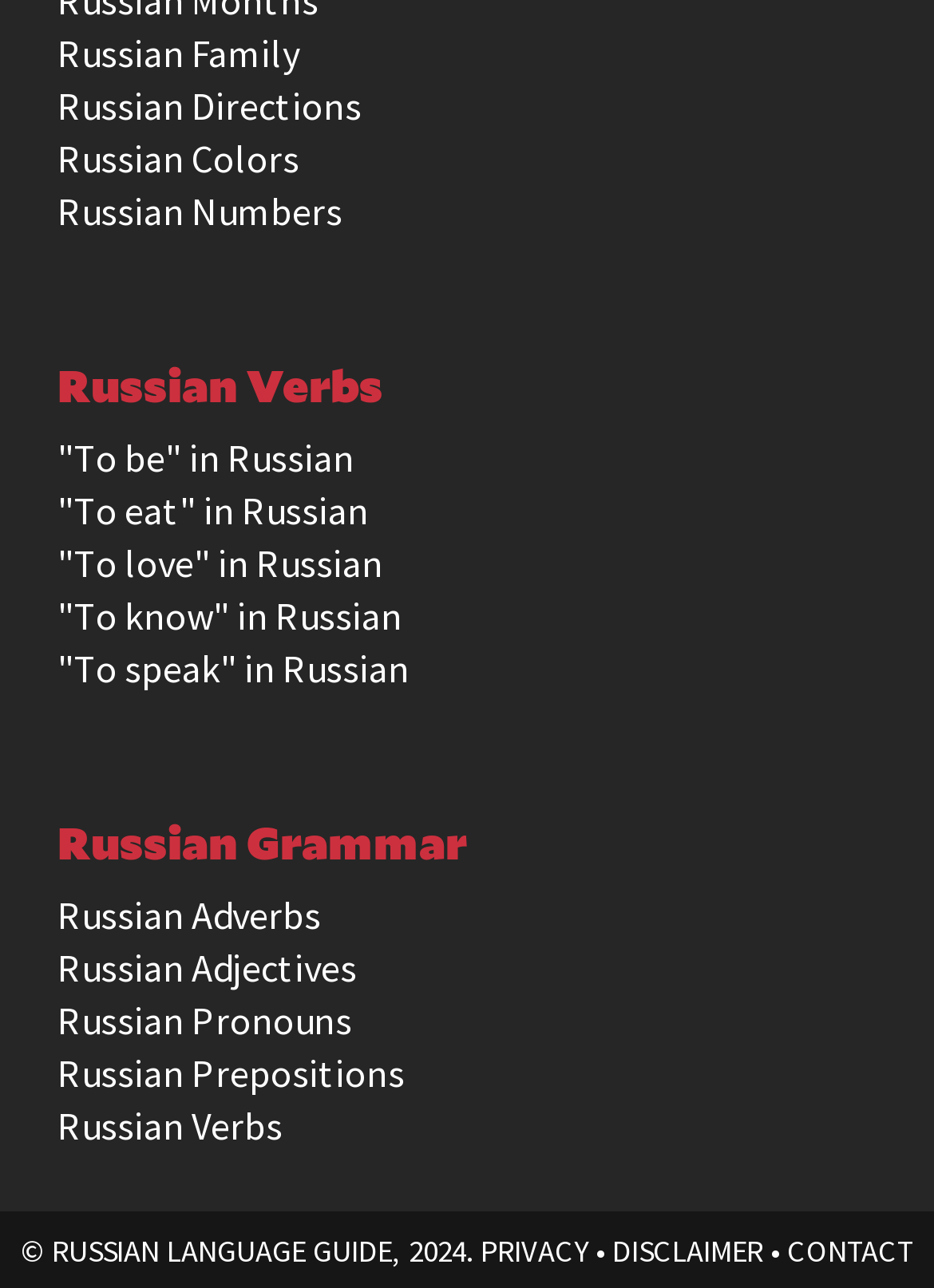What is the main topic of this webpage?
Give a thorough and detailed response to the question.

Based on the links and headings on the webpage, it appears that the main topic is the Russian language, covering various aspects such as verbs, grammar, directions, colors, and numbers.